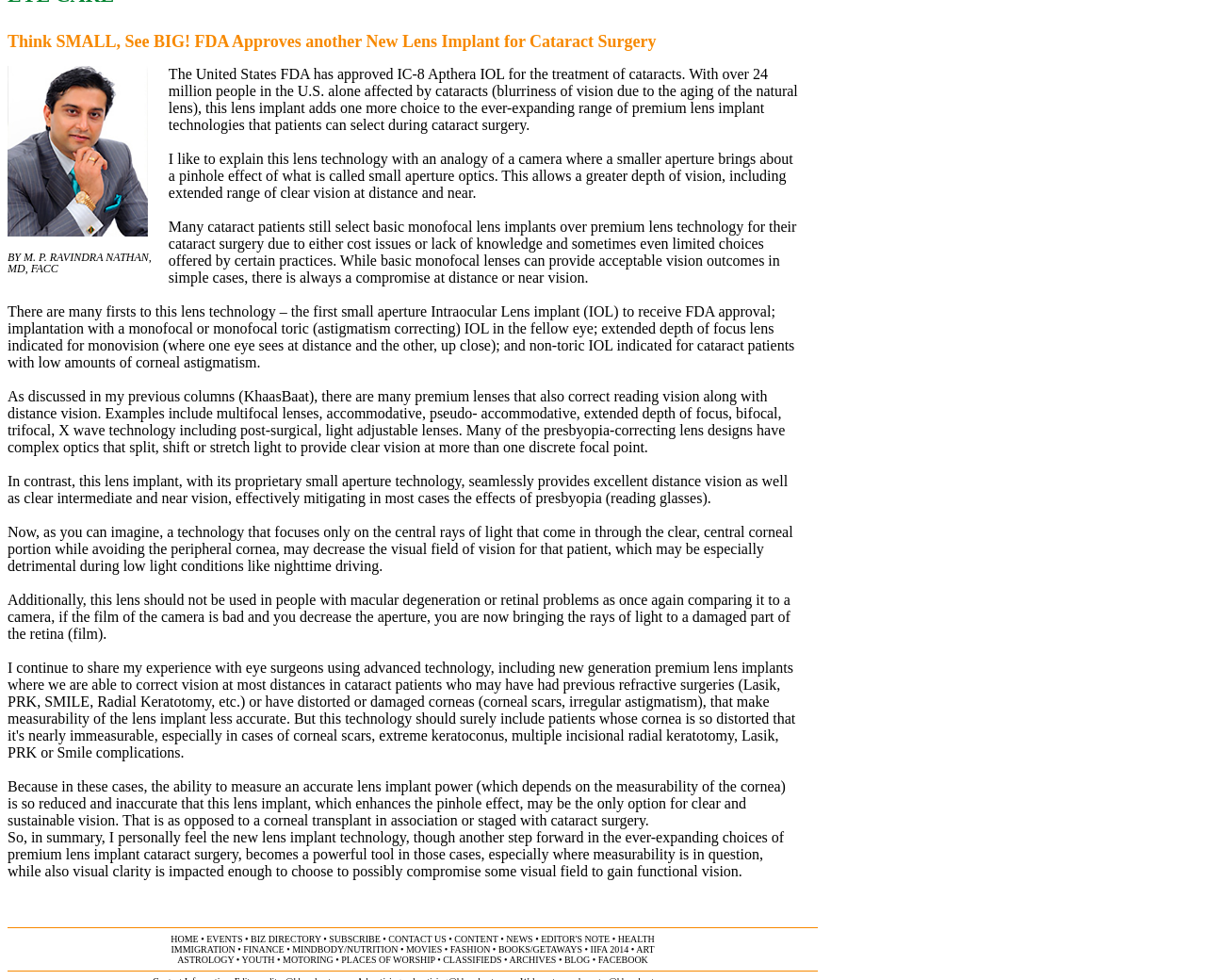Who is the author of this article?
Please respond to the question with as much detail as possible.

The author of this article is M. P. Ravindra Nathan, which is mentioned in the text 'BY M. P. RAVINDRA NATHAN, MD, FACC'.